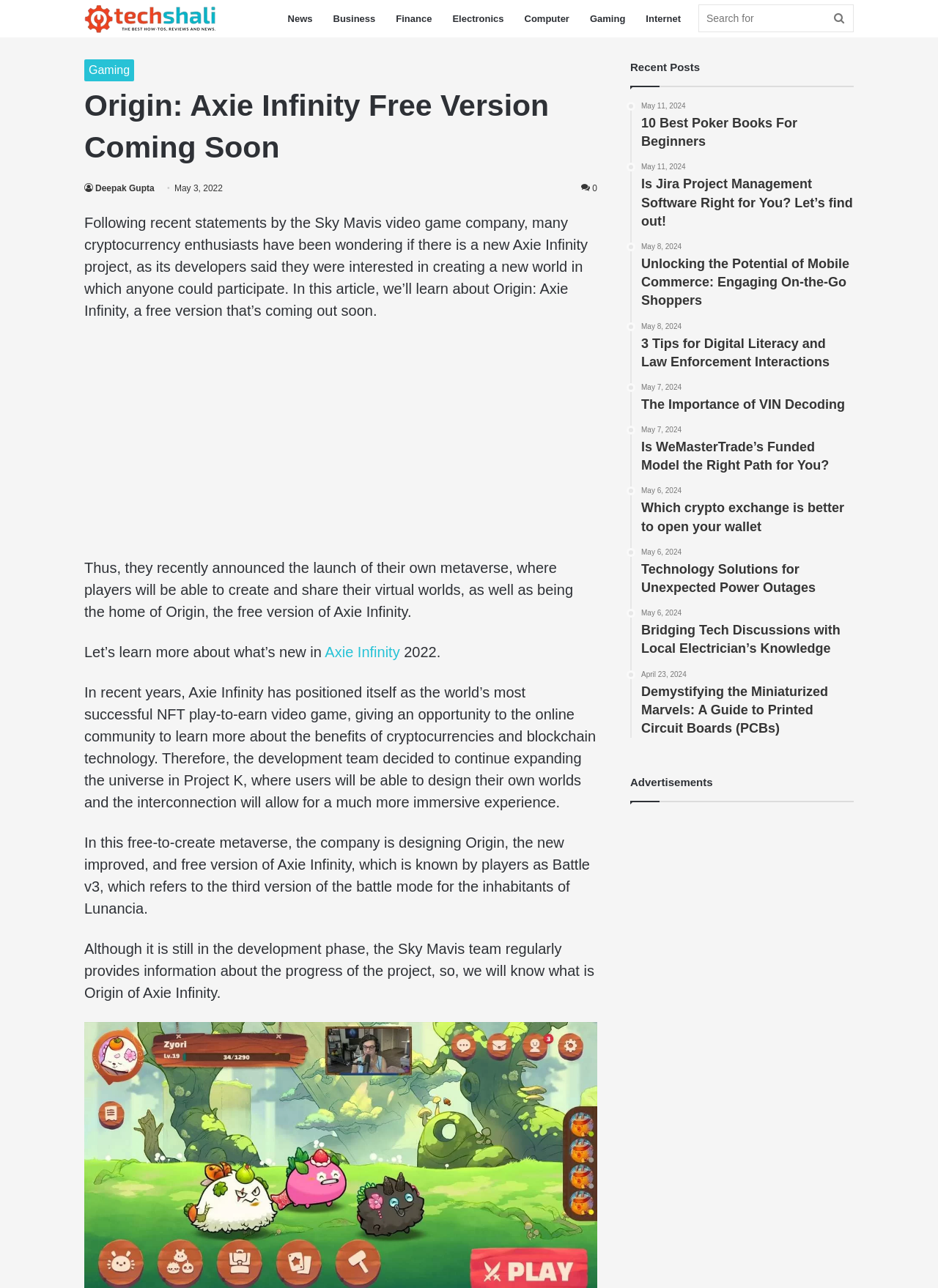Using the provided element description: "Tra cứu câu hỏi ID", identify the bounding box coordinates. The coordinates should be four floats between 0 and 1 in the order [left, top, right, bottom].

None